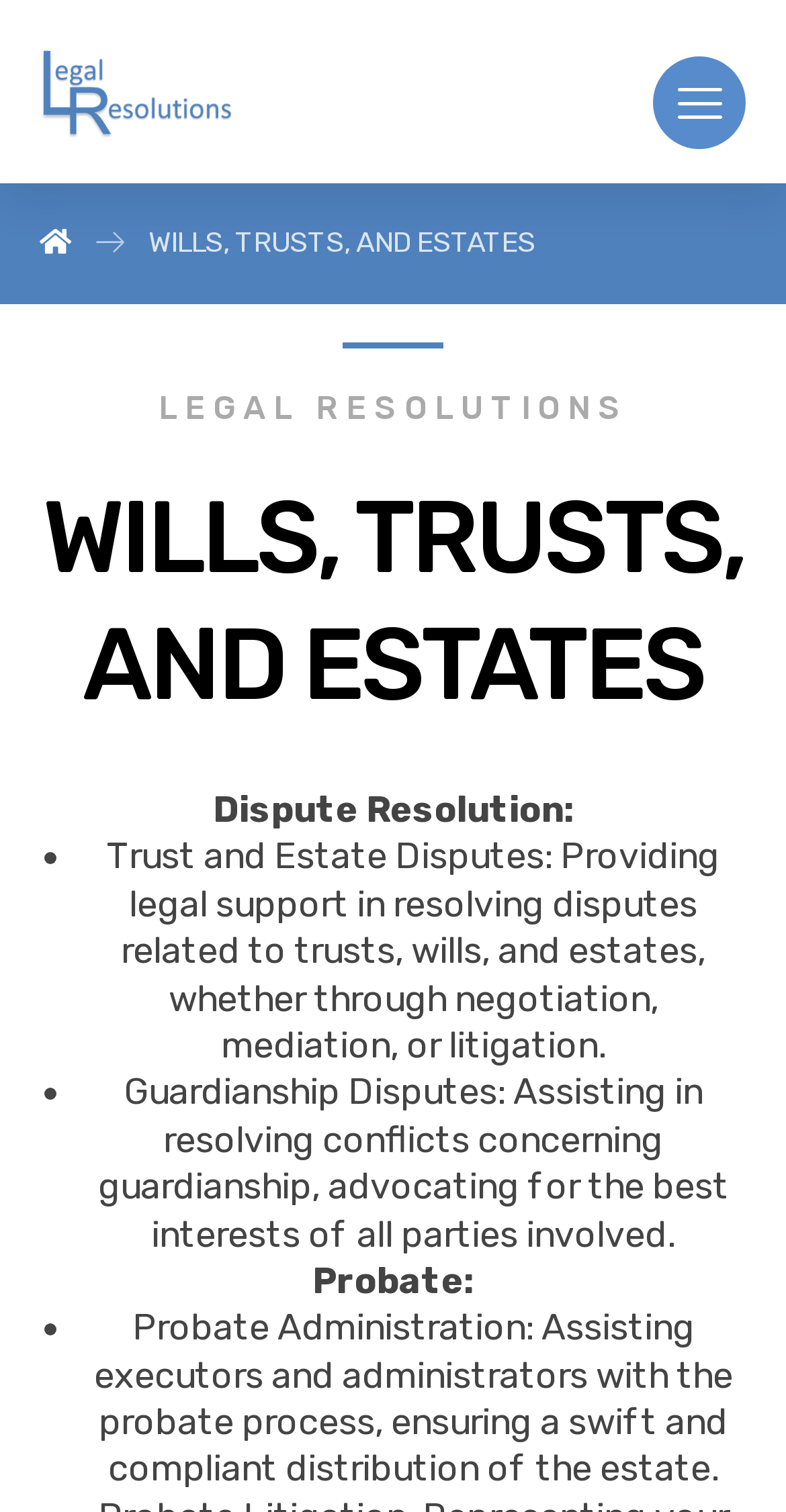What is the purpose of probate administration?
Examine the screenshot and reply with a single word or phrase.

Swift and compliant distribution of the estate